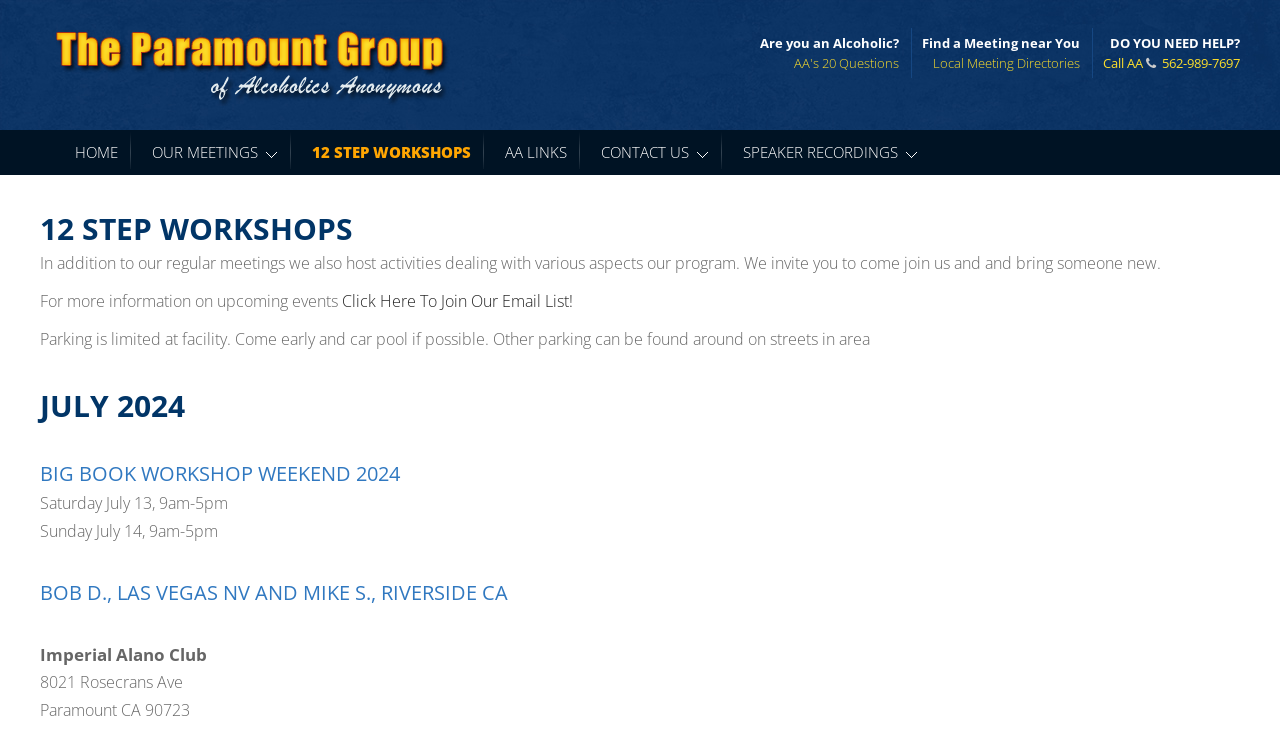What is the purpose of the 'AA's 20 Questions' link?
Please use the image to provide a one-word or short phrase answer.

To help identify alcoholism